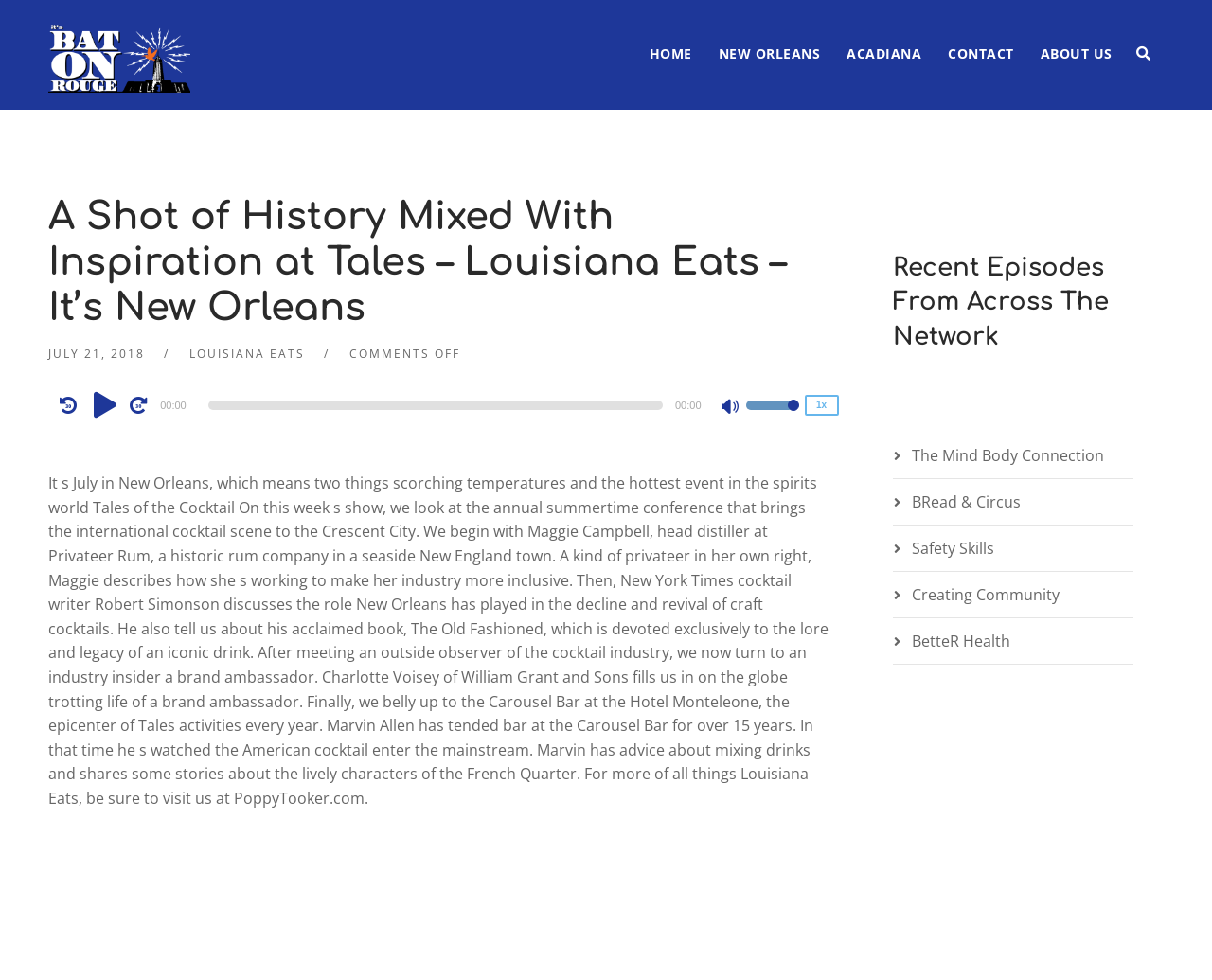Determine the bounding box coordinates for the element that should be clicked to follow this instruction: "Visit the 'LOUISIANA EATS' page". The coordinates should be given as four float numbers between 0 and 1, in the format [left, top, right, bottom].

[0.156, 0.353, 0.252, 0.369]